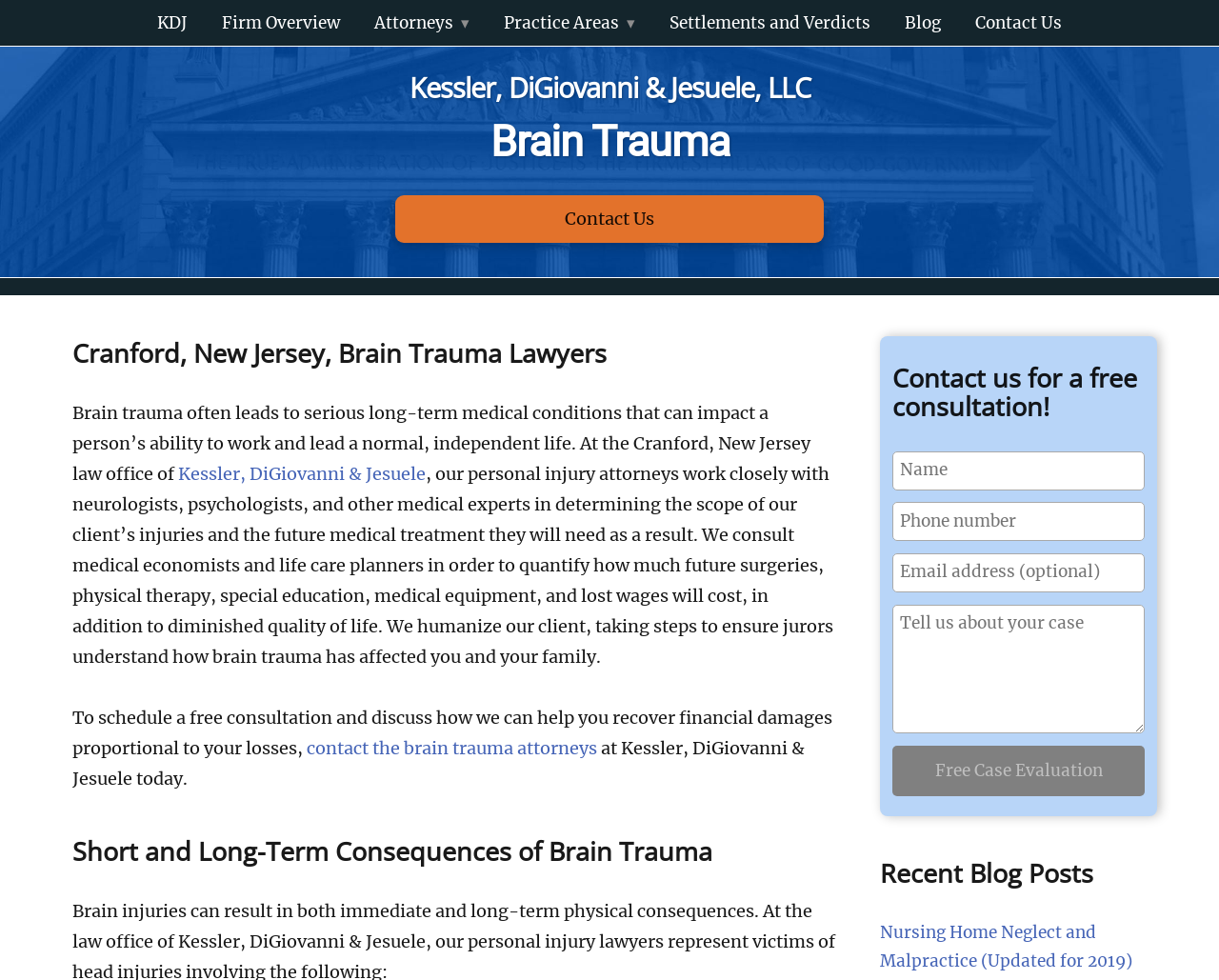Please identify the bounding box coordinates of the element's region that needs to be clicked to fulfill the following instruction: "Click on the 'Free Case Evaluation' button". The bounding box coordinates should consist of four float numbers between 0 and 1, i.e., [left, top, right, bottom].

[0.732, 0.761, 0.939, 0.812]